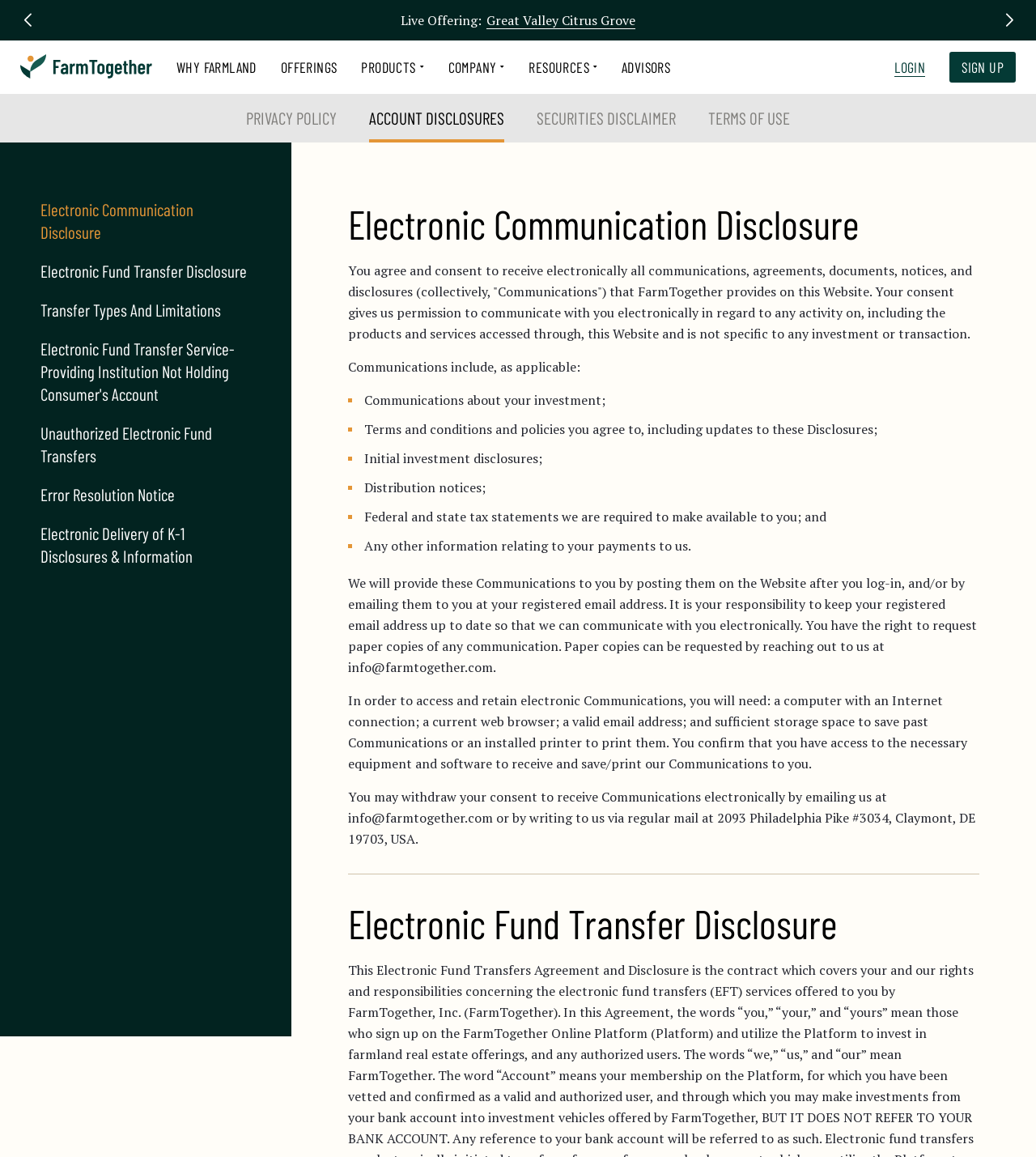Using details from the image, please answer the following question comprehensively:
What is the purpose of the website?

The meta description of the webpage is 'Add an uncorrelated real asset to your portfolio', which suggests that the website is for investing in US farmland. This is also supported by the company name 'FarmTogether'.